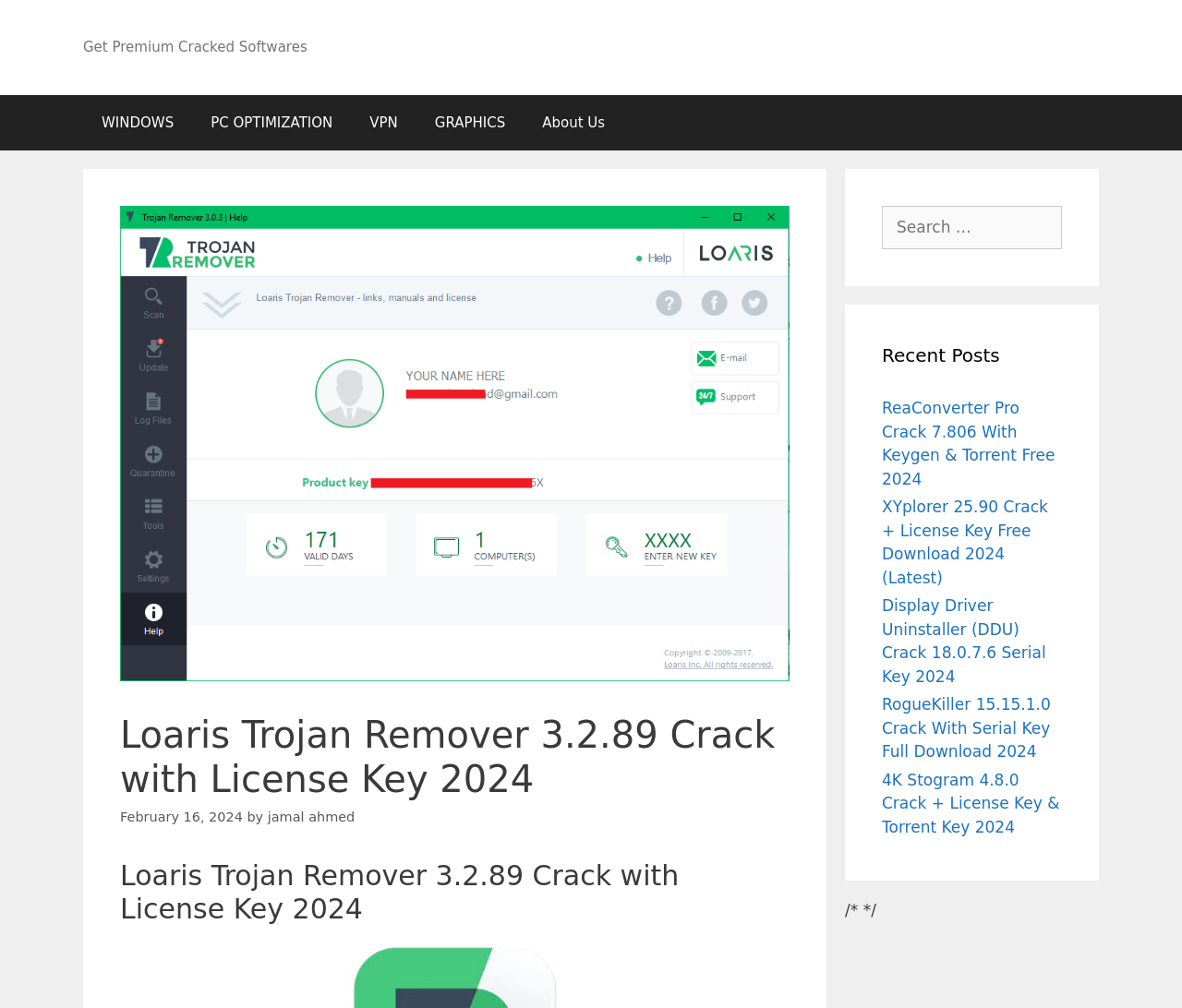What is the purpose of Loaris Trojan Remover?
Can you provide a detailed and comprehensive answer to the question?

Based on the webpage's meta description and content, it appears that Loaris Trojan Remover is a software designed to eliminate trojans or malware from a PC or laptop.